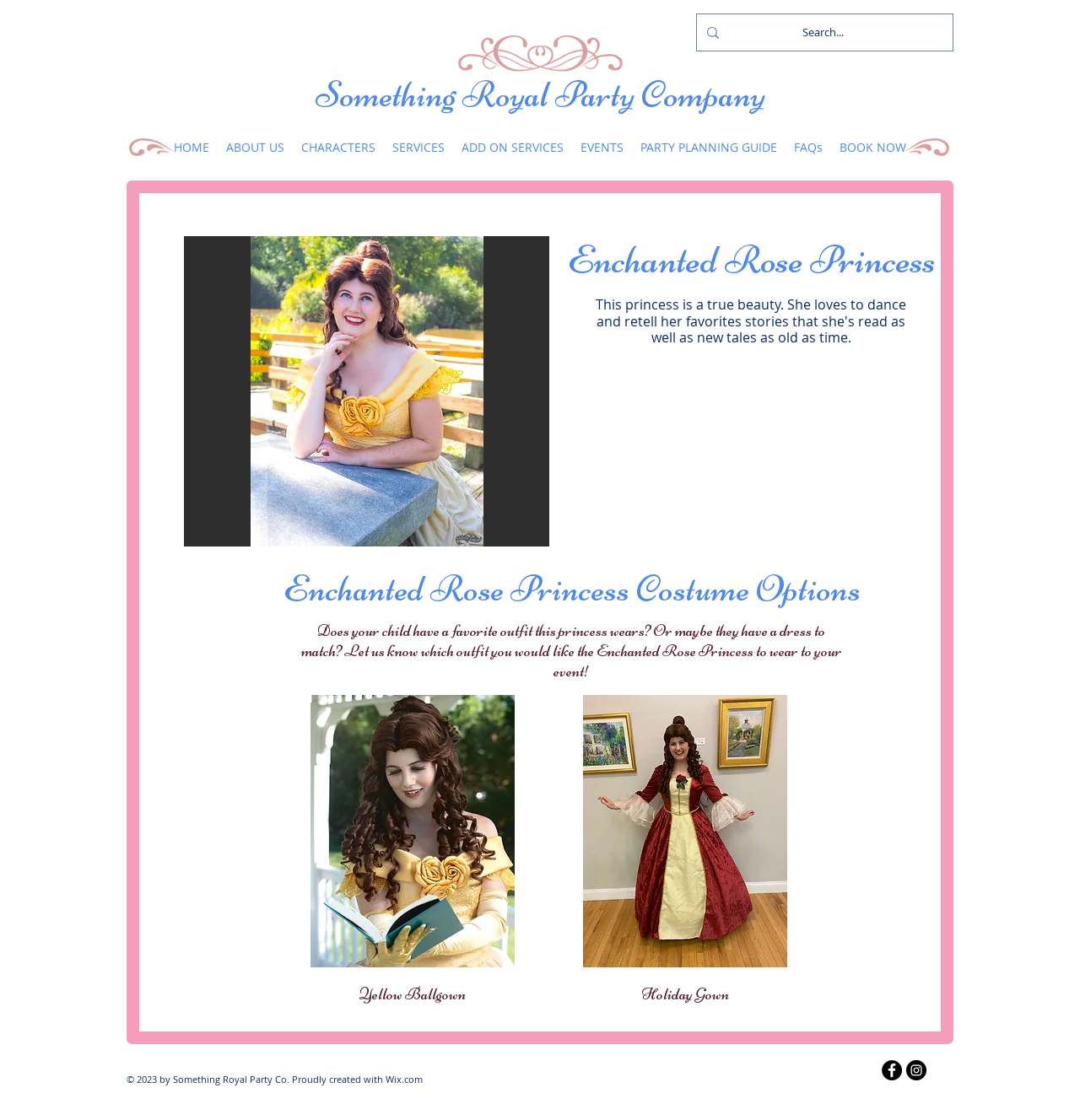Specify the bounding box coordinates of the element's region that should be clicked to achieve the following instruction: "get a quote". The bounding box coordinates consist of four float numbers between 0 and 1, in the format [left, top, right, bottom].

None